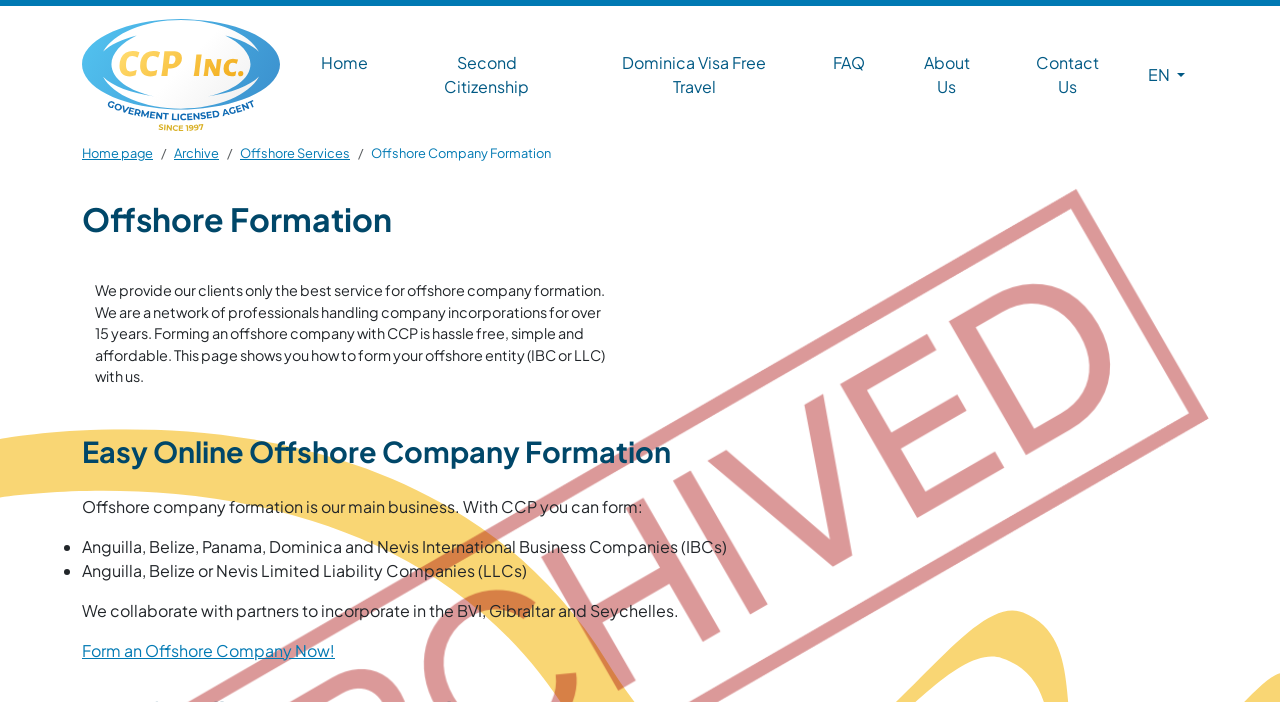Find the bounding box coordinates of the element to click in order to complete the given instruction: "Learn about Second Citizenship."

[0.319, 0.06, 0.441, 0.154]